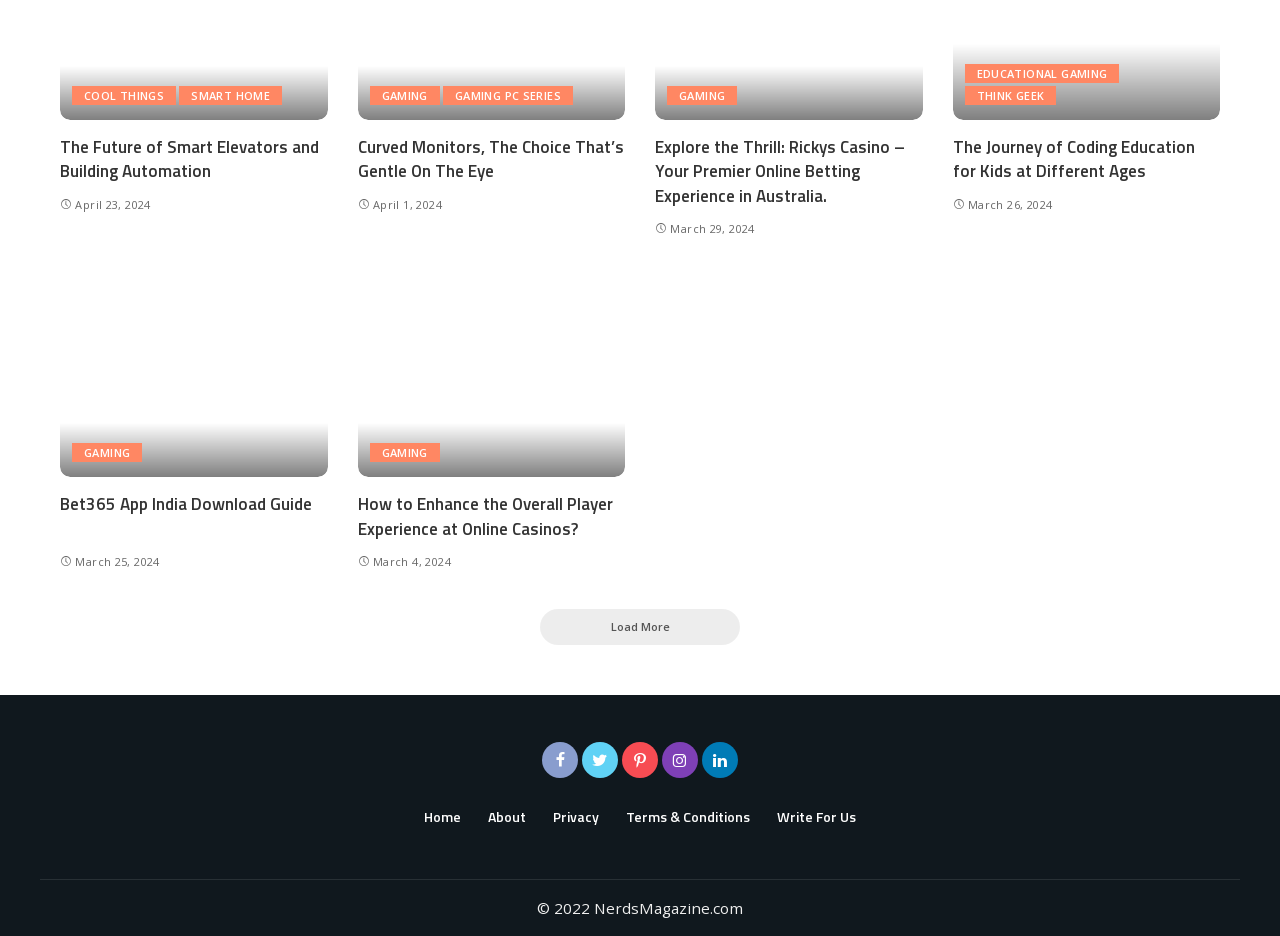Kindly determine the bounding box coordinates for the area that needs to be clicked to execute this instruction: "Load more articles".

[0.422, 0.651, 0.578, 0.689]